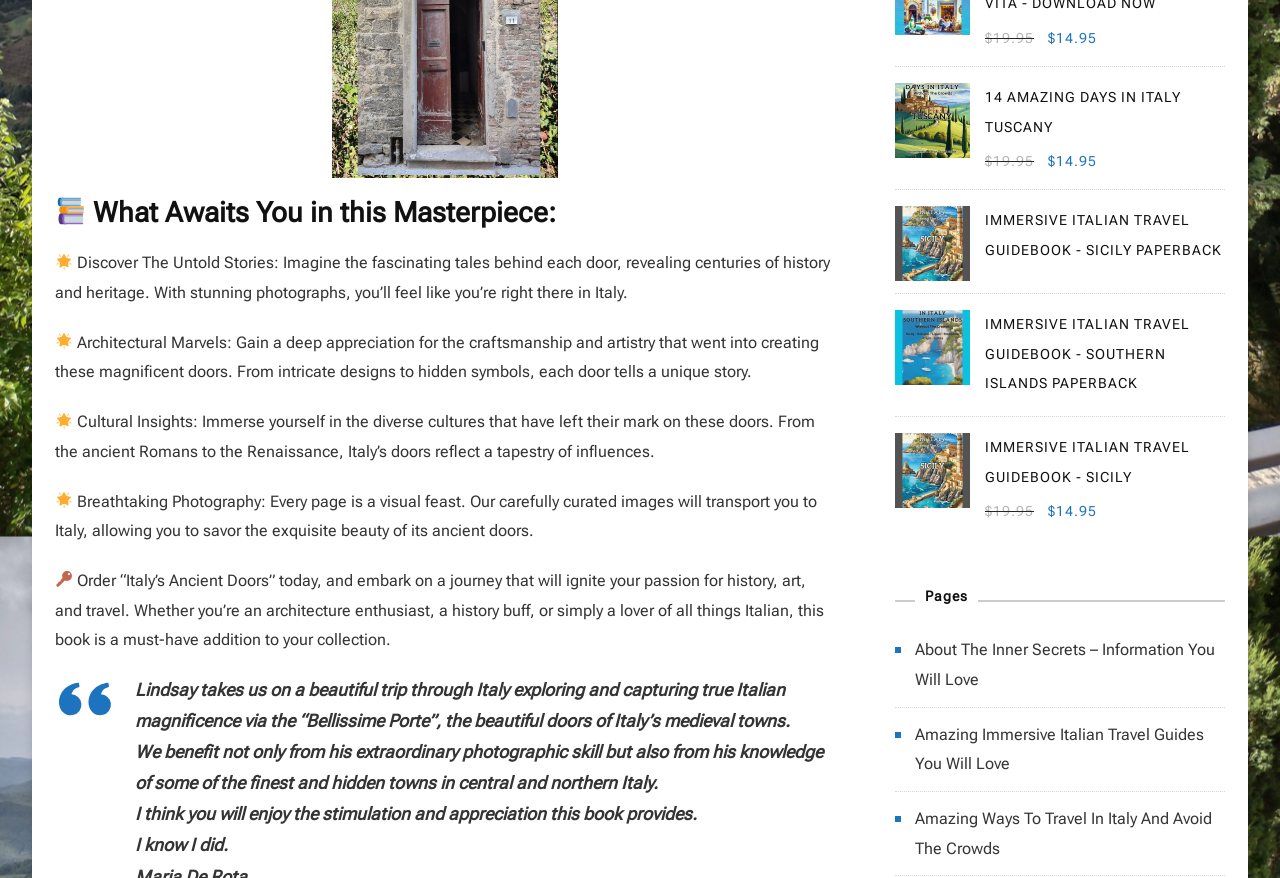Determine the bounding box of the UI component based on this description: "Valle D’Aosta". The bounding box coordinates should be four float values between 0 and 1, i.e., [left, top, right, bottom].

[0.479, 0.824, 0.651, 0.893]